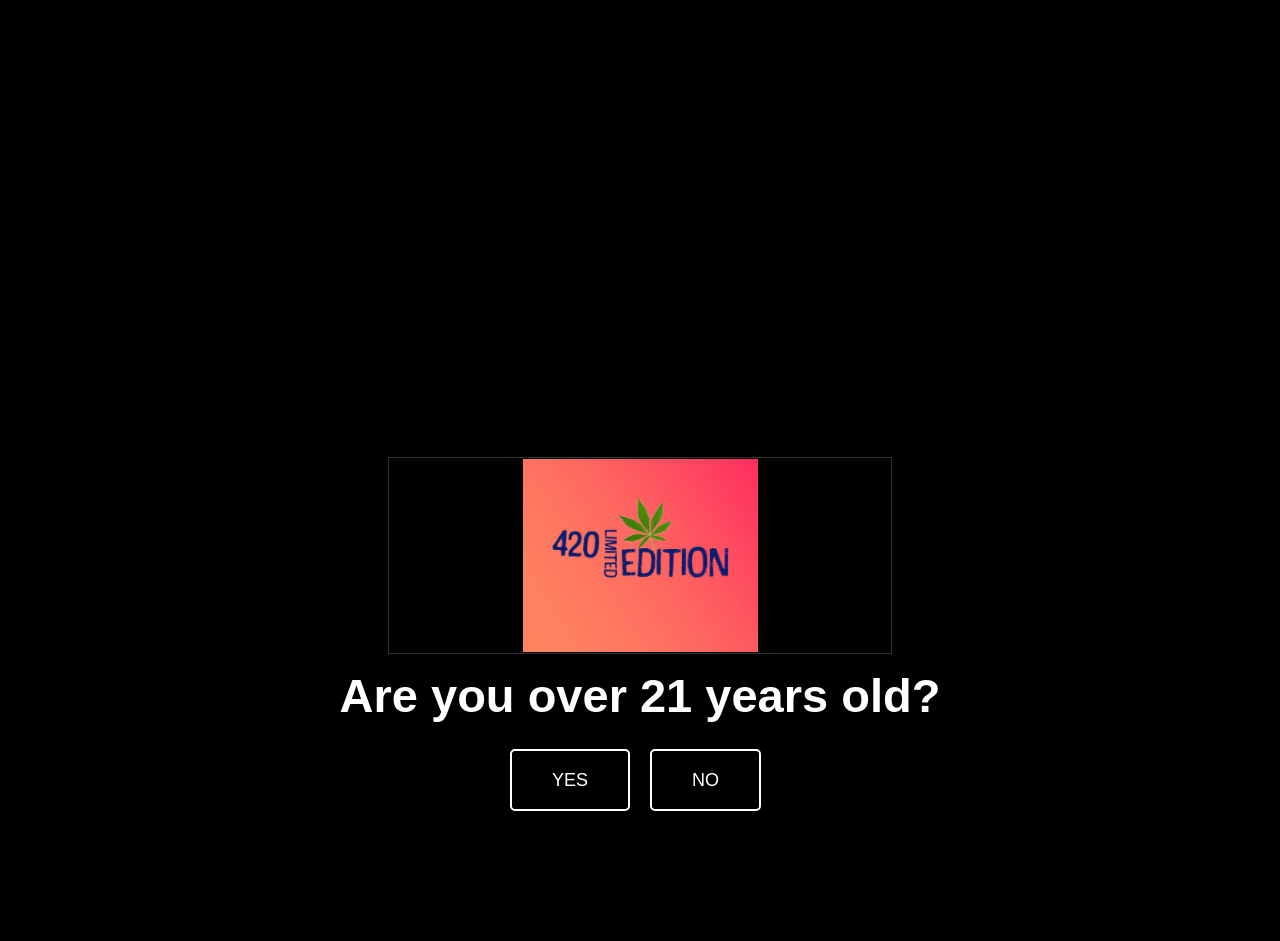Can you find and provide the main heading text of this webpage?

TRUSTED DELIVERY  SERVICE